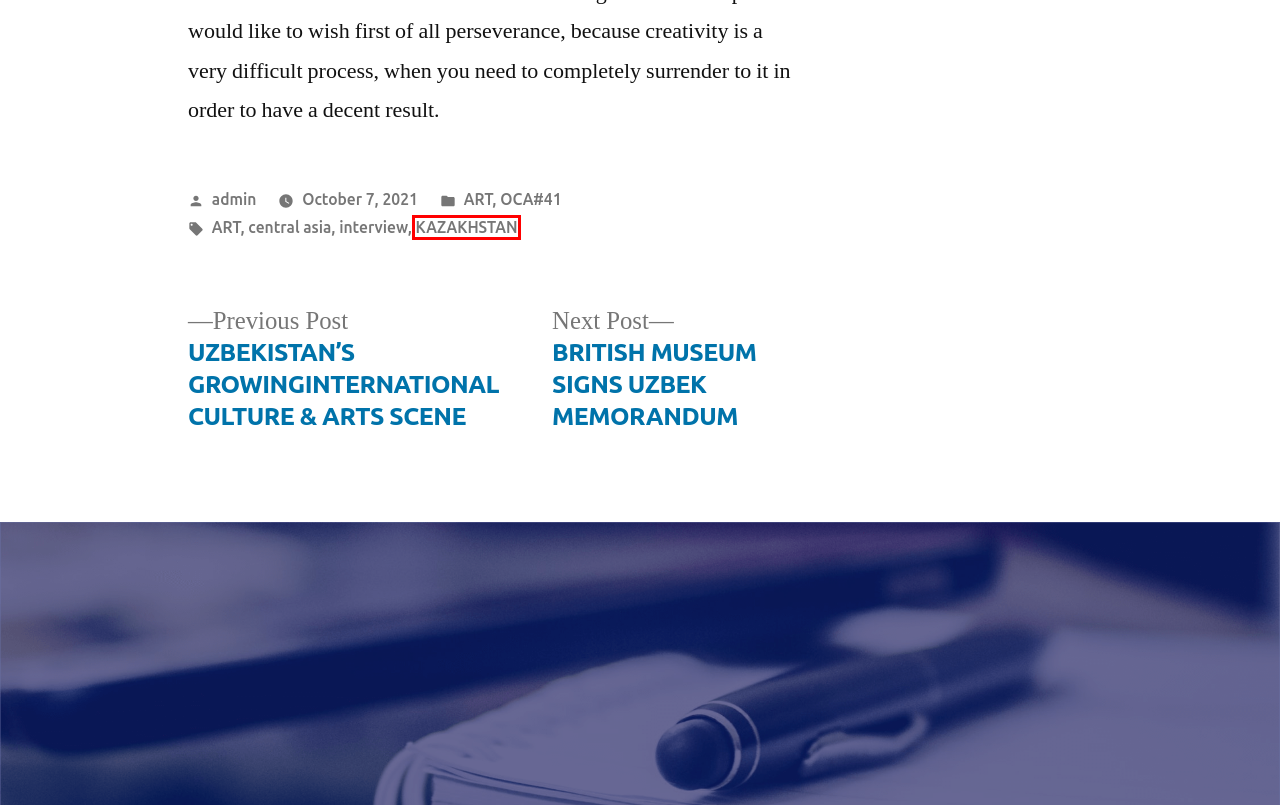You are provided with a screenshot of a webpage that has a red bounding box highlighting a UI element. Choose the most accurate webpage description that matches the new webpage after clicking the highlighted element. Here are your choices:
A. About - OCA MAGAZINE
B. ART Archives - OCA MAGAZINE
C. OCA#41 Archives - OCA MAGAZINE
D. admin, Author at OCA MAGAZINE
E. News from the heart of Eurasia - OCA MAGAZINE
F. Premium - OCA MAGAZINE
G. Contribute - OCA MAGAZINE
H. KAZAKHSTAN Archives - OCA MAGAZINE

H